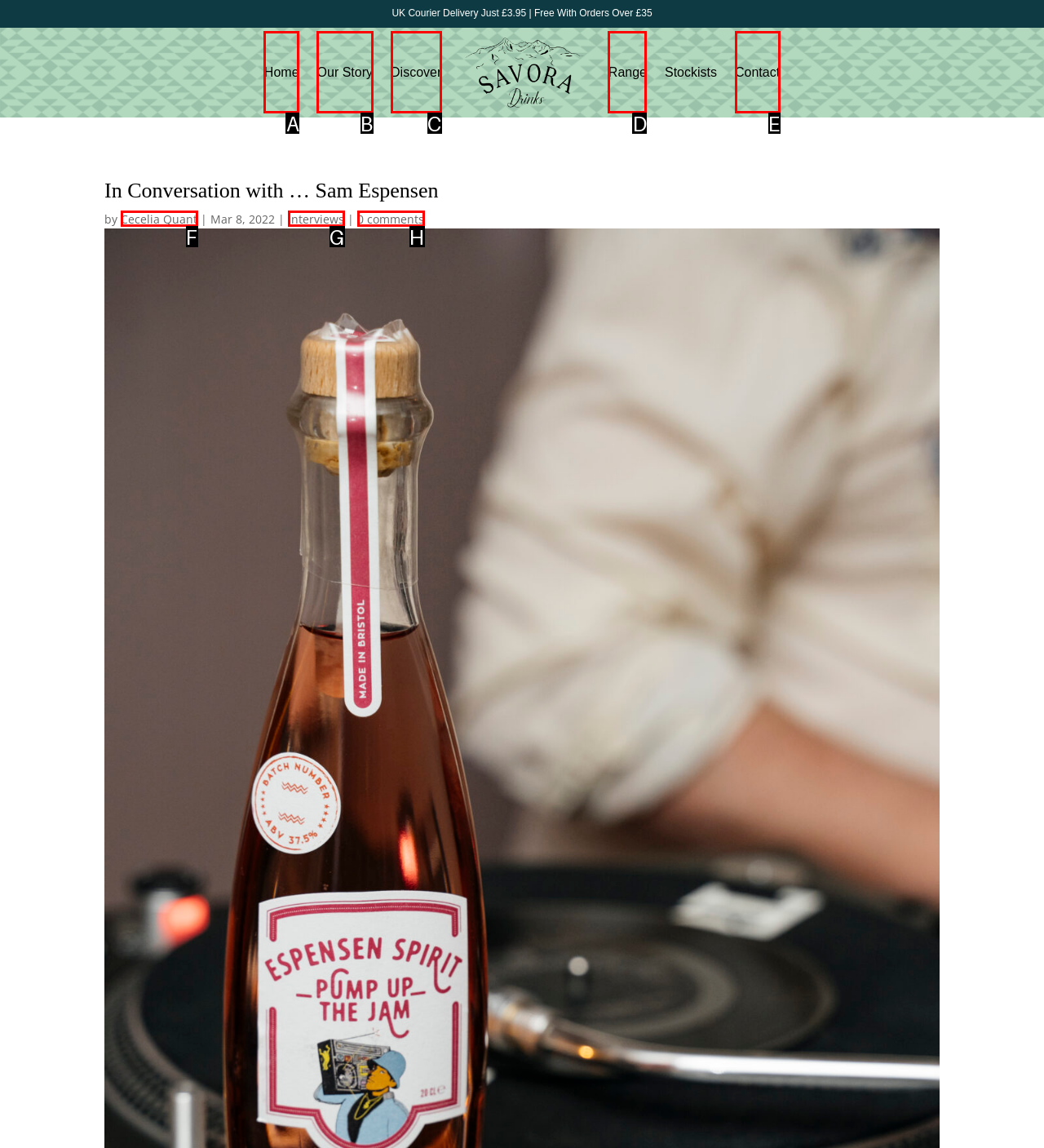Match the option to the description: Cecelia Quant
State the letter of the correct option from the available choices.

F